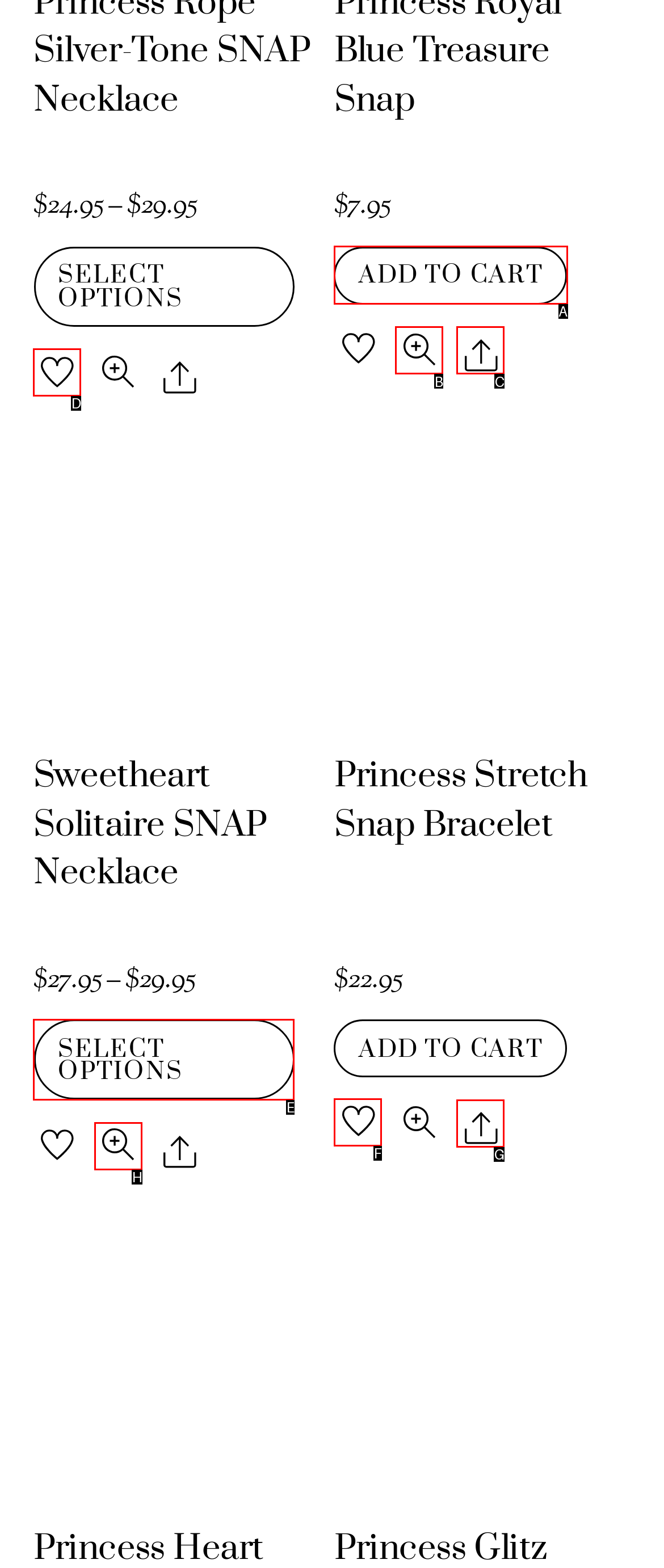Select the letter that aligns with the description: Add to cart. Answer with the letter of the selected option directly.

A